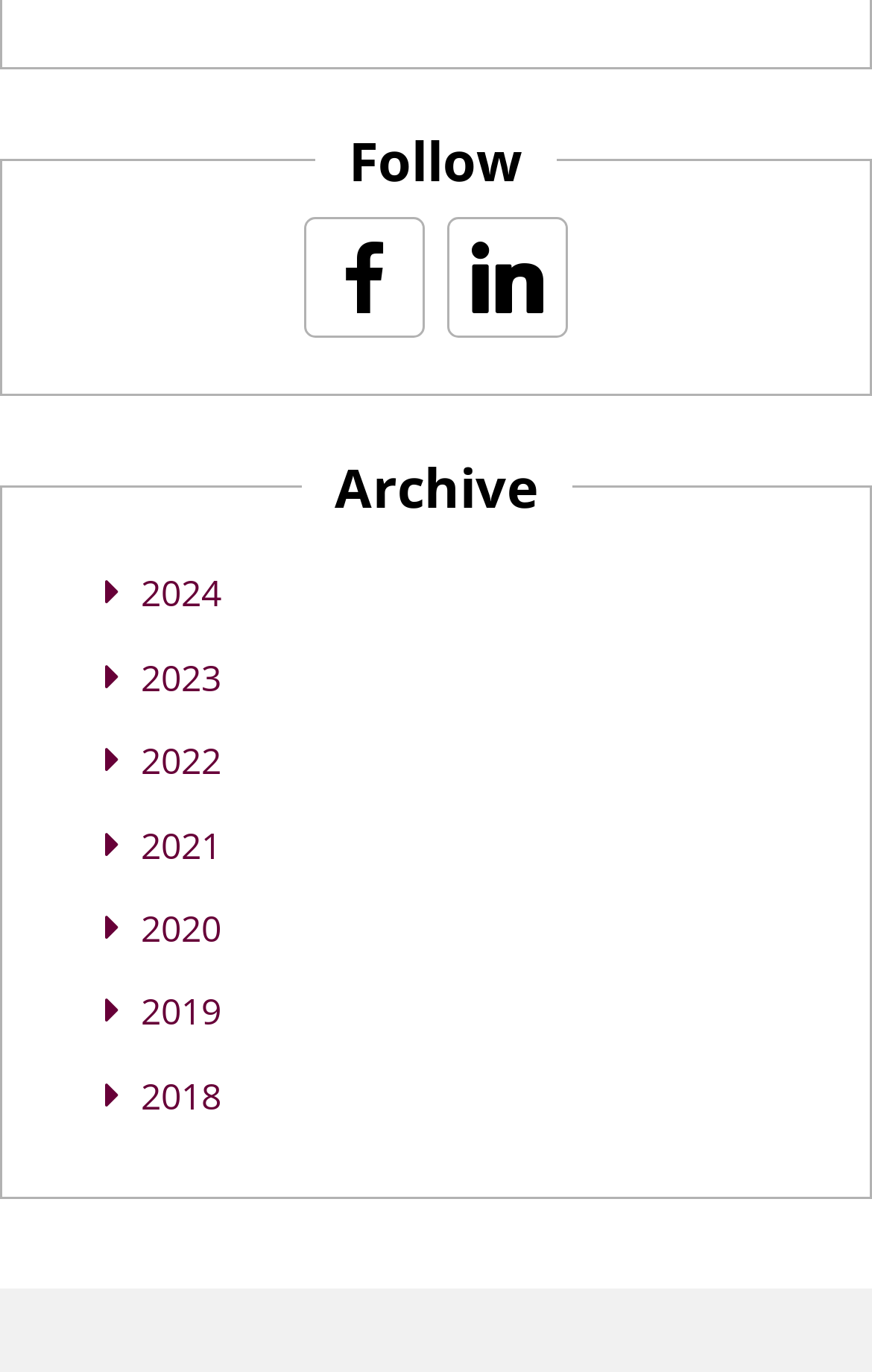Provide a brief response to the question using a single word or phrase: 
What is the earliest year available in the archive?

2018